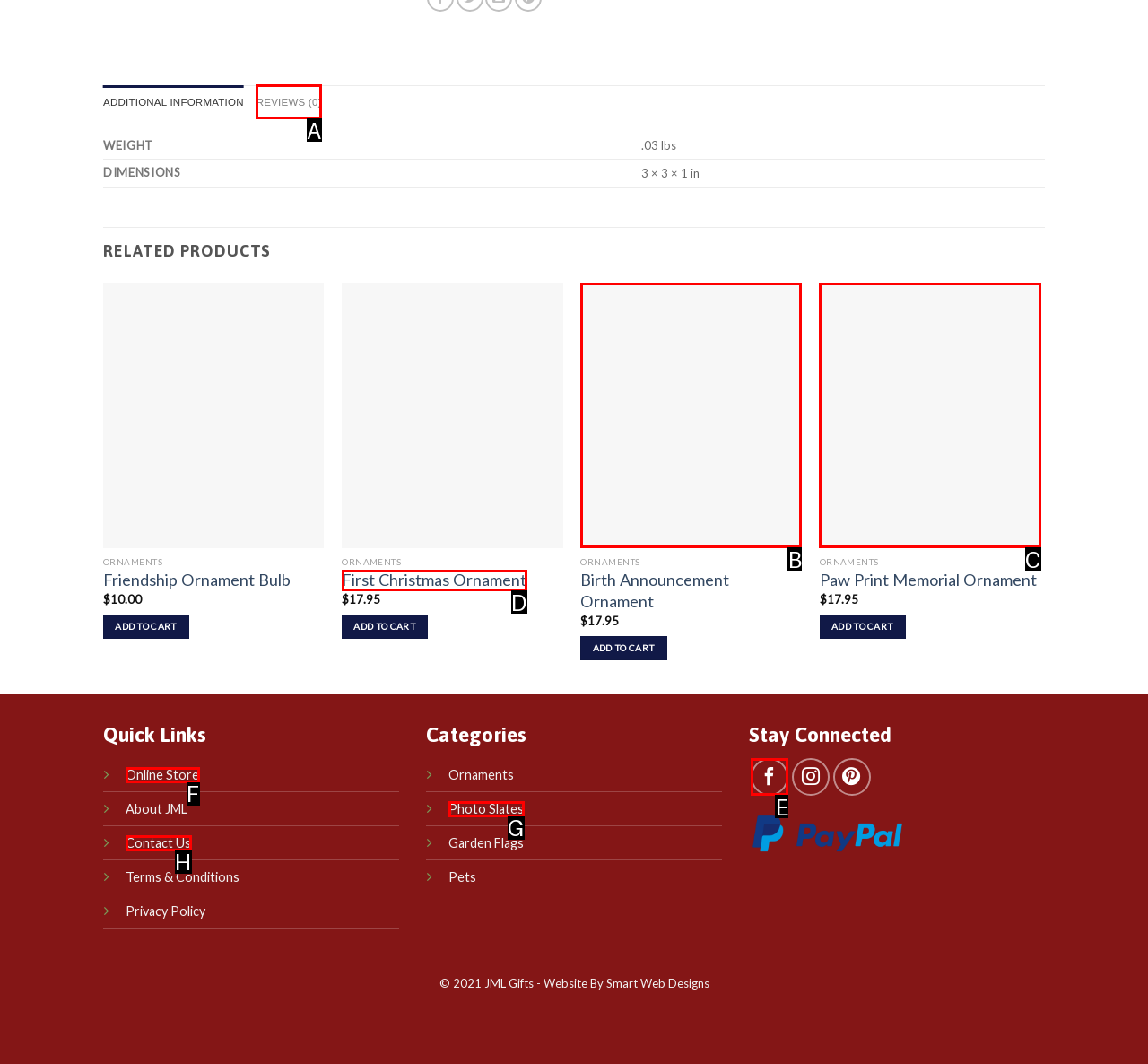Find the HTML element to click in order to complete this task: Read reviews
Answer with the letter of the correct option.

A